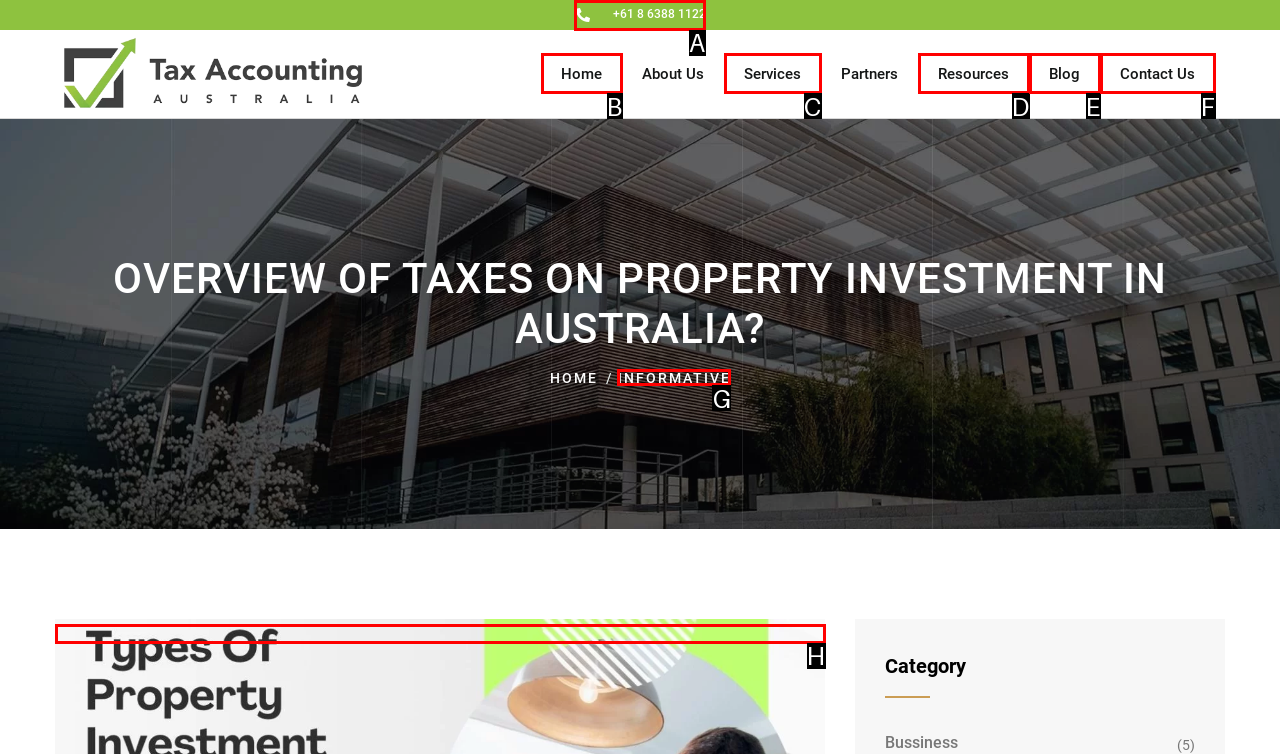Identify the correct UI element to click on to achieve the task: Call the phone number. Provide the letter of the appropriate element directly from the available choices.

A